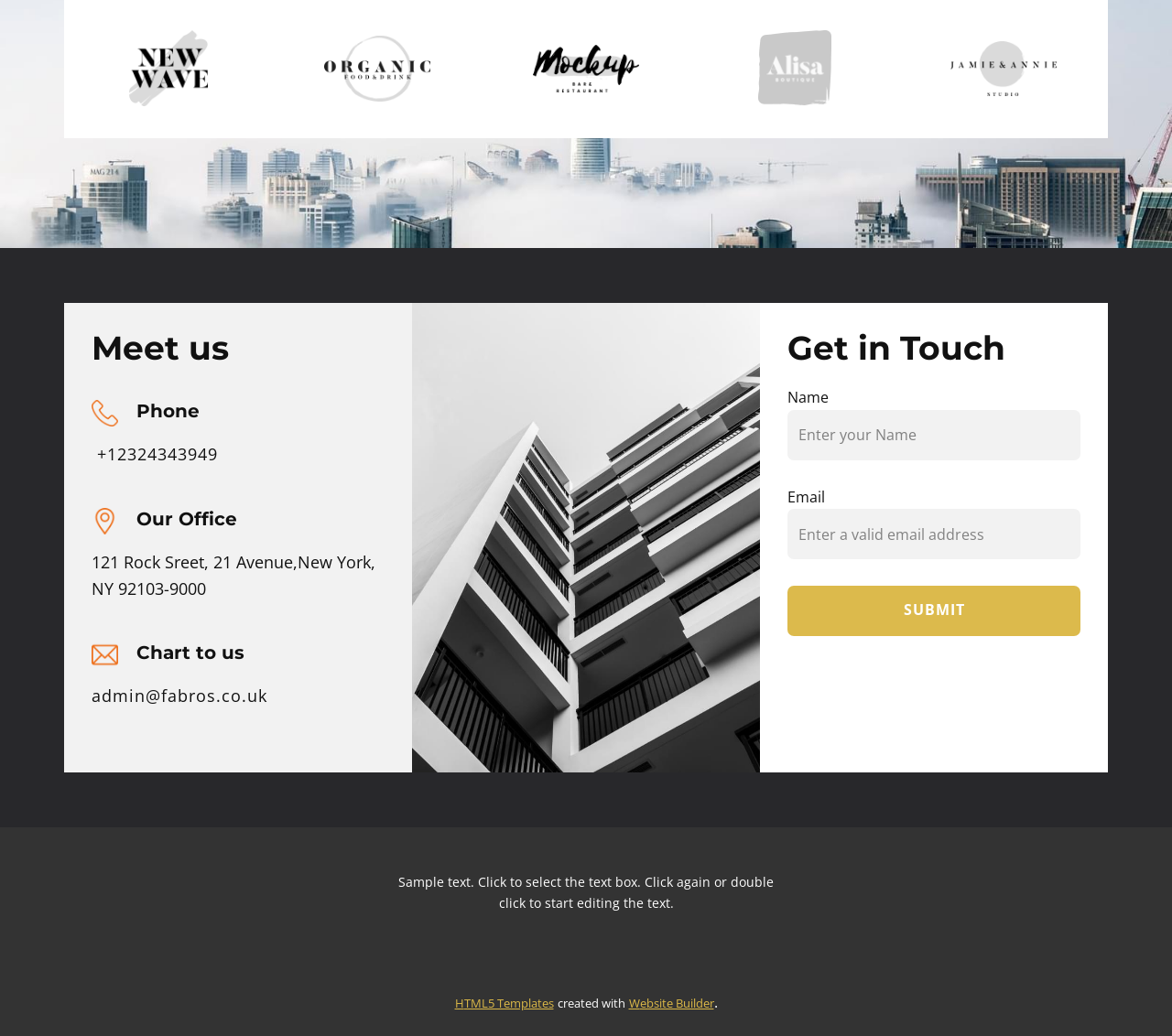Please give a succinct answer using a single word or phrase:
What is the email address to contact?

admin@fabros.co.uk